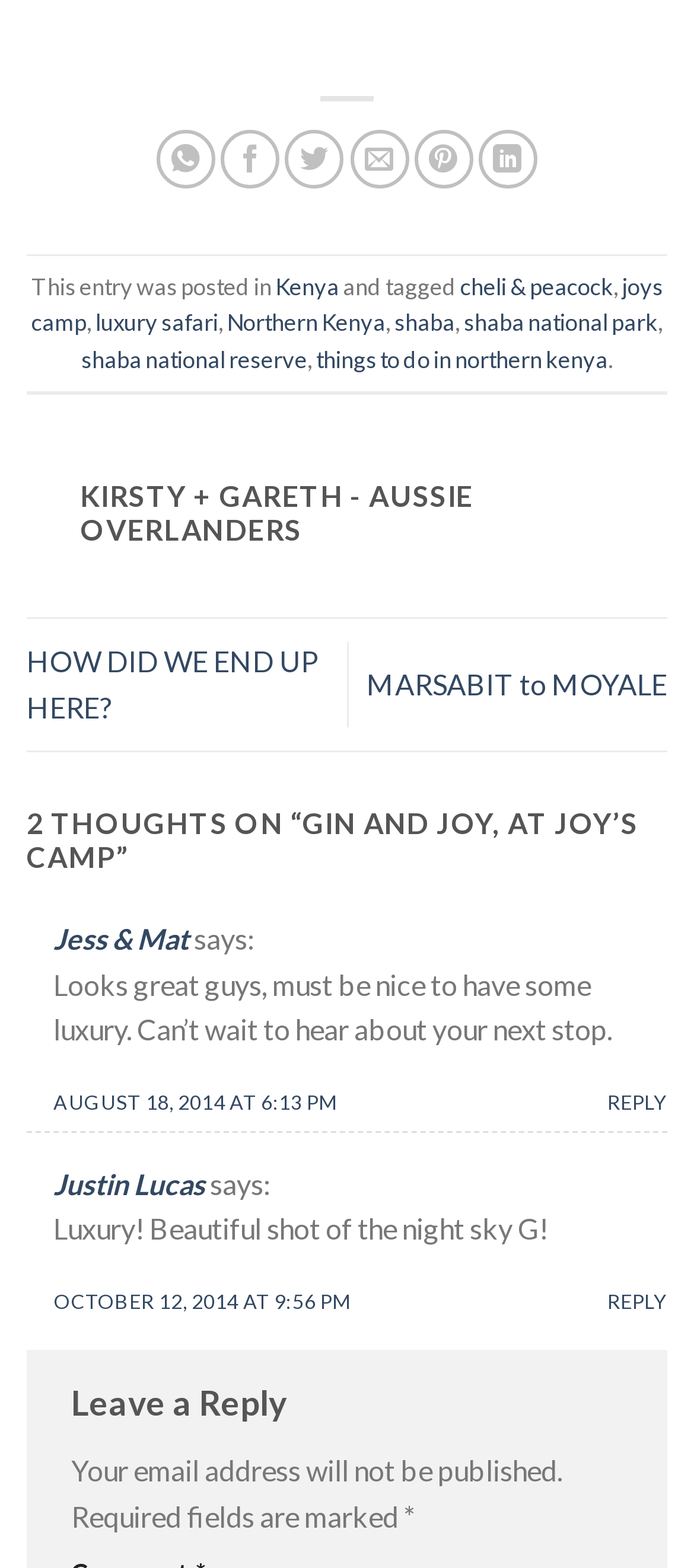Please determine the bounding box coordinates of the element's region to click in order to carry out the following instruction: "Read the post by Kirsty + Gareth". The coordinates should be four float numbers between 0 and 1, i.e., [left, top, right, bottom].

[0.115, 0.288, 0.962, 0.348]